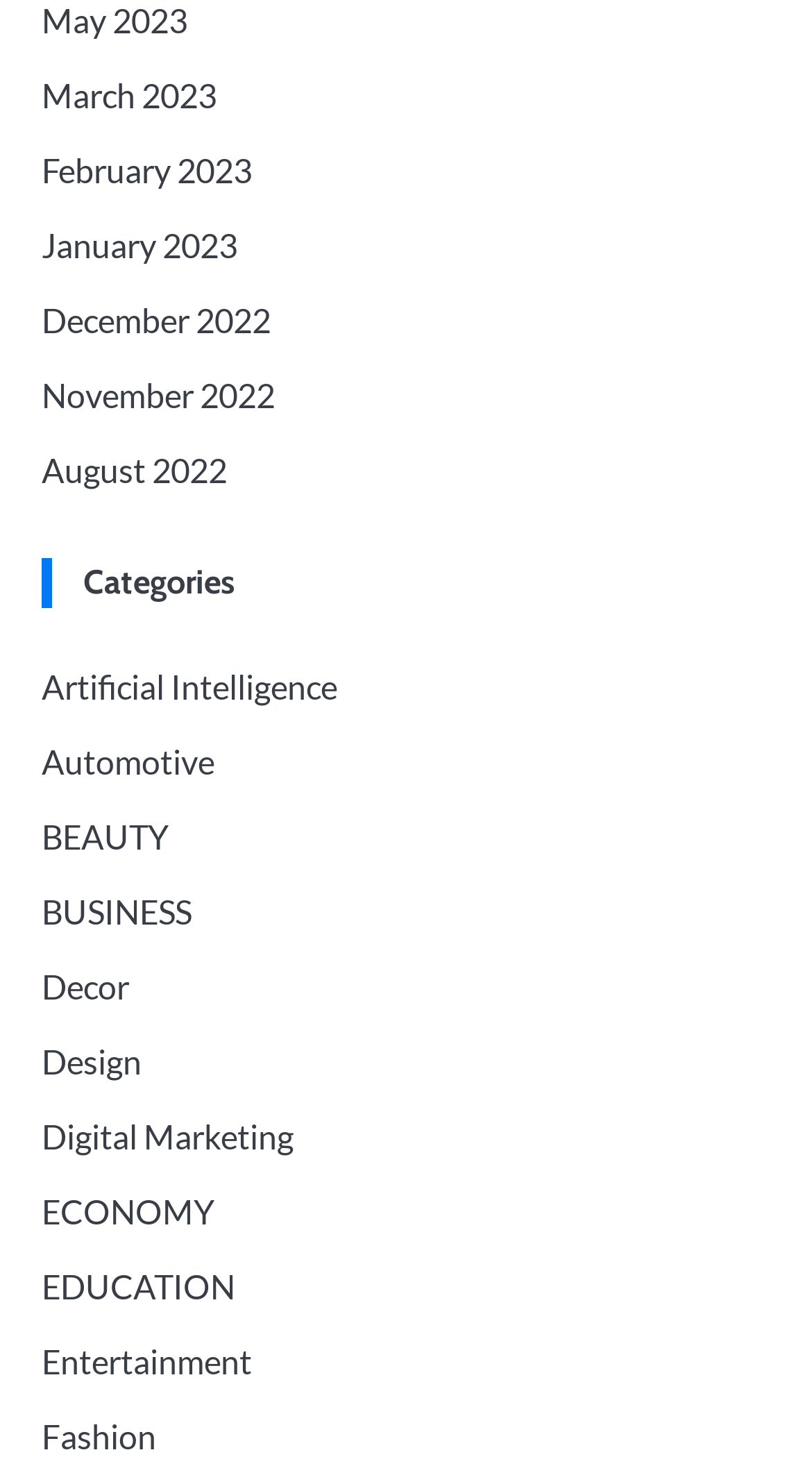Identify the bounding box coordinates for the region of the element that should be clicked to carry out the instruction: "Browse Artificial Intelligence category". The bounding box coordinates should be four float numbers between 0 and 1, i.e., [left, top, right, bottom].

[0.051, 0.455, 0.415, 0.482]